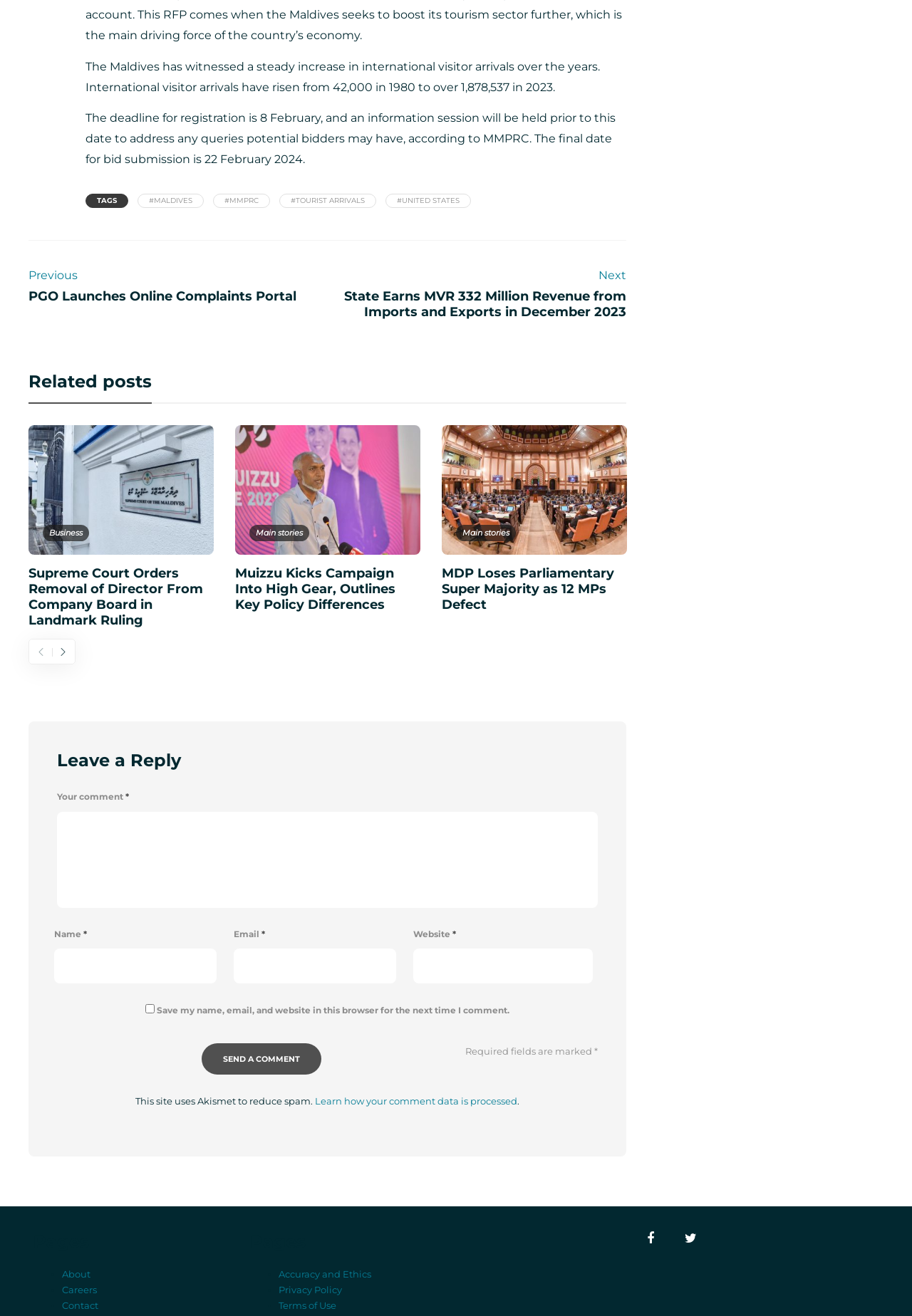Specify the bounding box coordinates (top-left x, top-left y, bottom-right x, bottom-right y) of the UI element in the screenshot that matches this description: Contact

[0.068, 0.988, 0.108, 0.996]